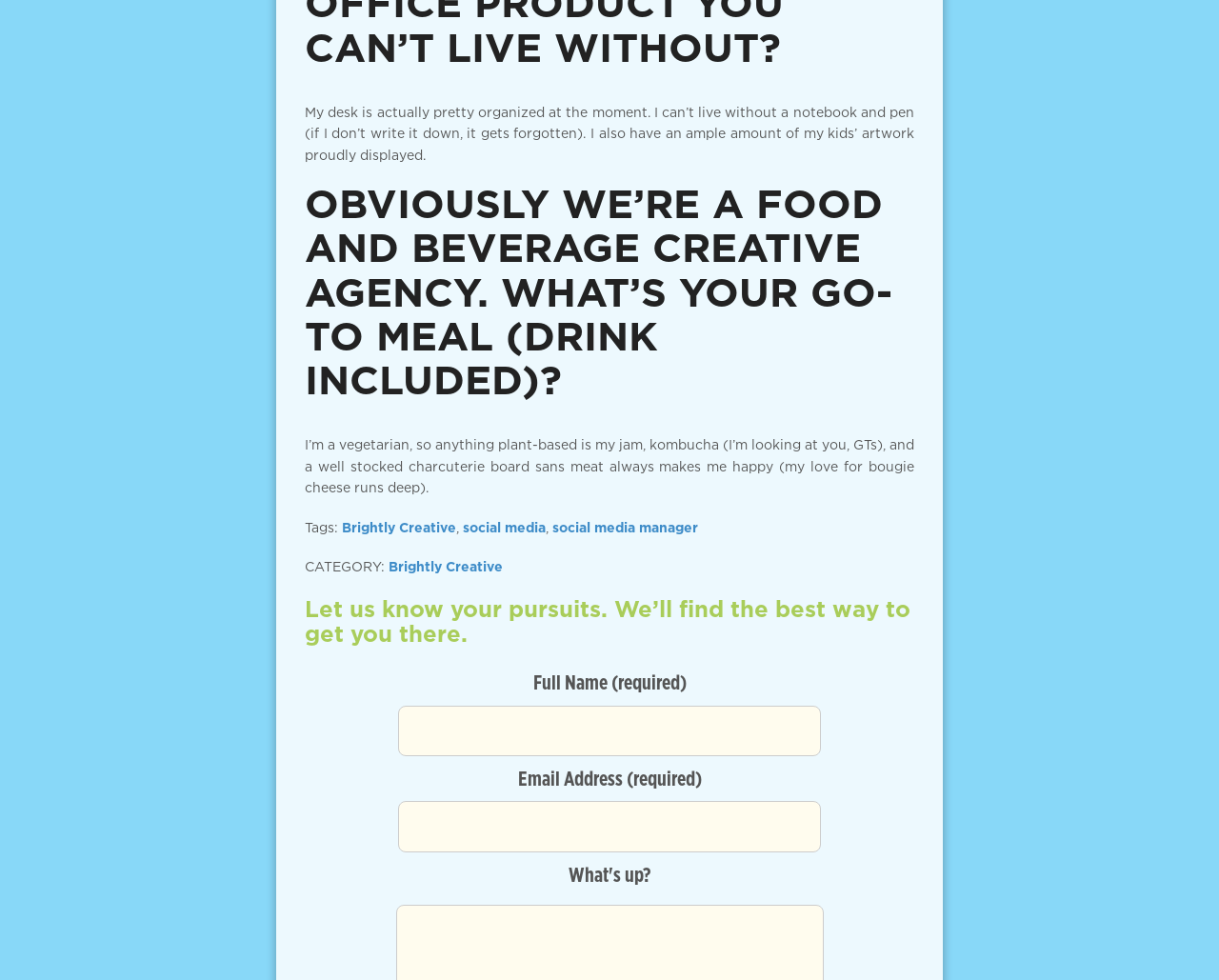What is displayed on the author's desk?
Using the picture, provide a one-word or short phrase answer.

kids' artwork